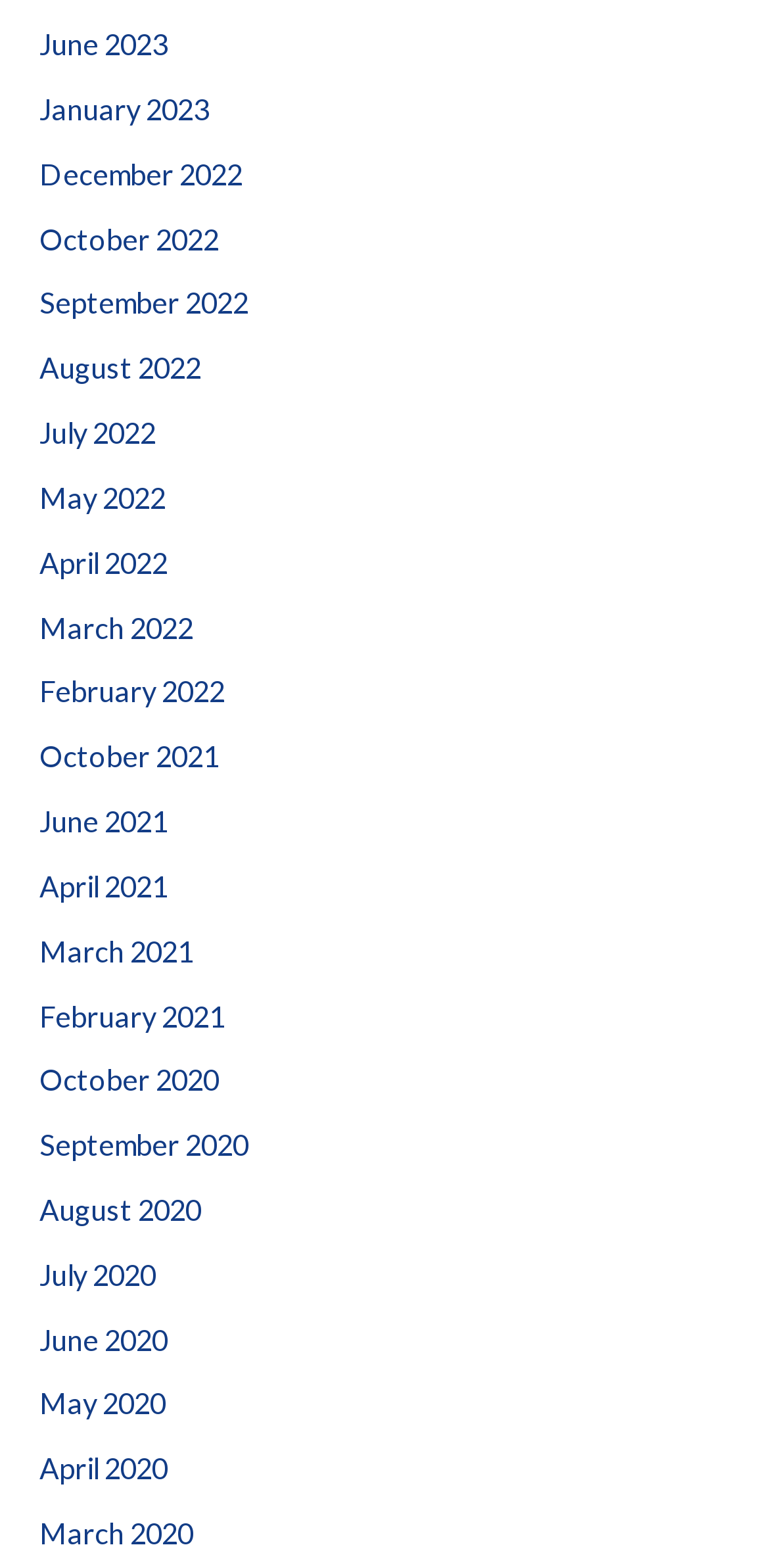Can you look at the image and give a comprehensive answer to the question:
How many links are there in total?

I counted the number of links on the webpage and found that there are 24 links in total, each corresponding to a specific month and year.